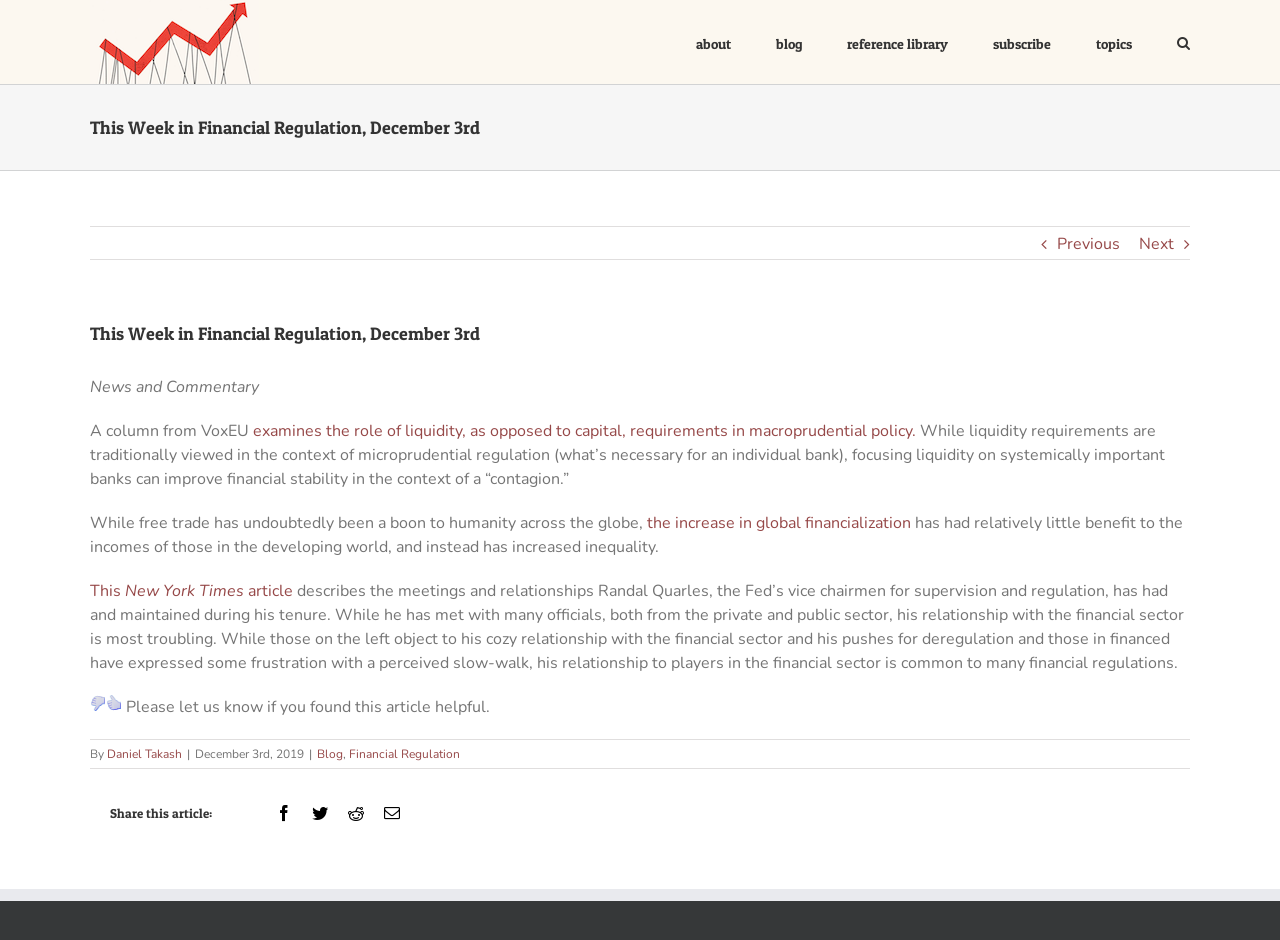What is the date of the article? Look at the image and give a one-word or short phrase answer.

December 3rd, 2019